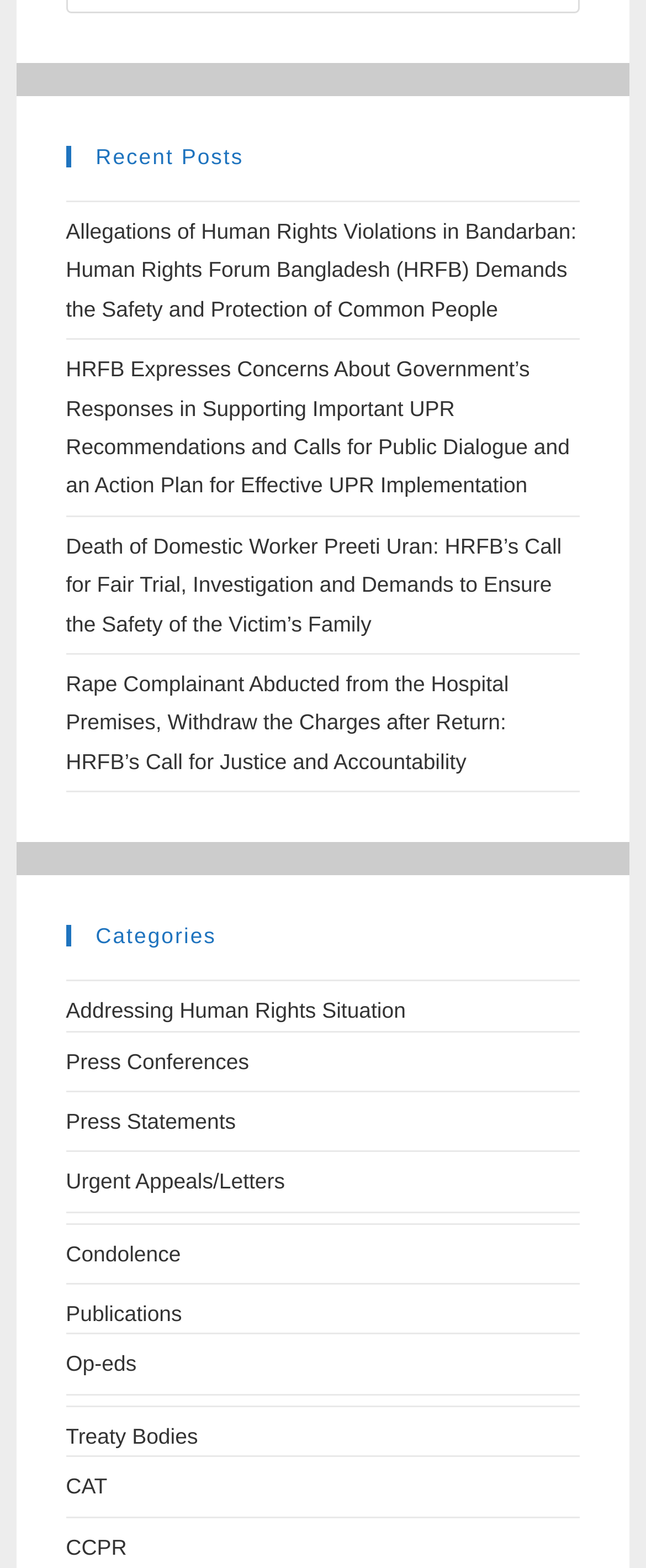Based on the element description, predict the bounding box coordinates (top-left x, top-left y, bottom-right x, bottom-right y) for the UI element in the screenshot: Treaty Bodies

[0.102, 0.908, 0.306, 0.924]